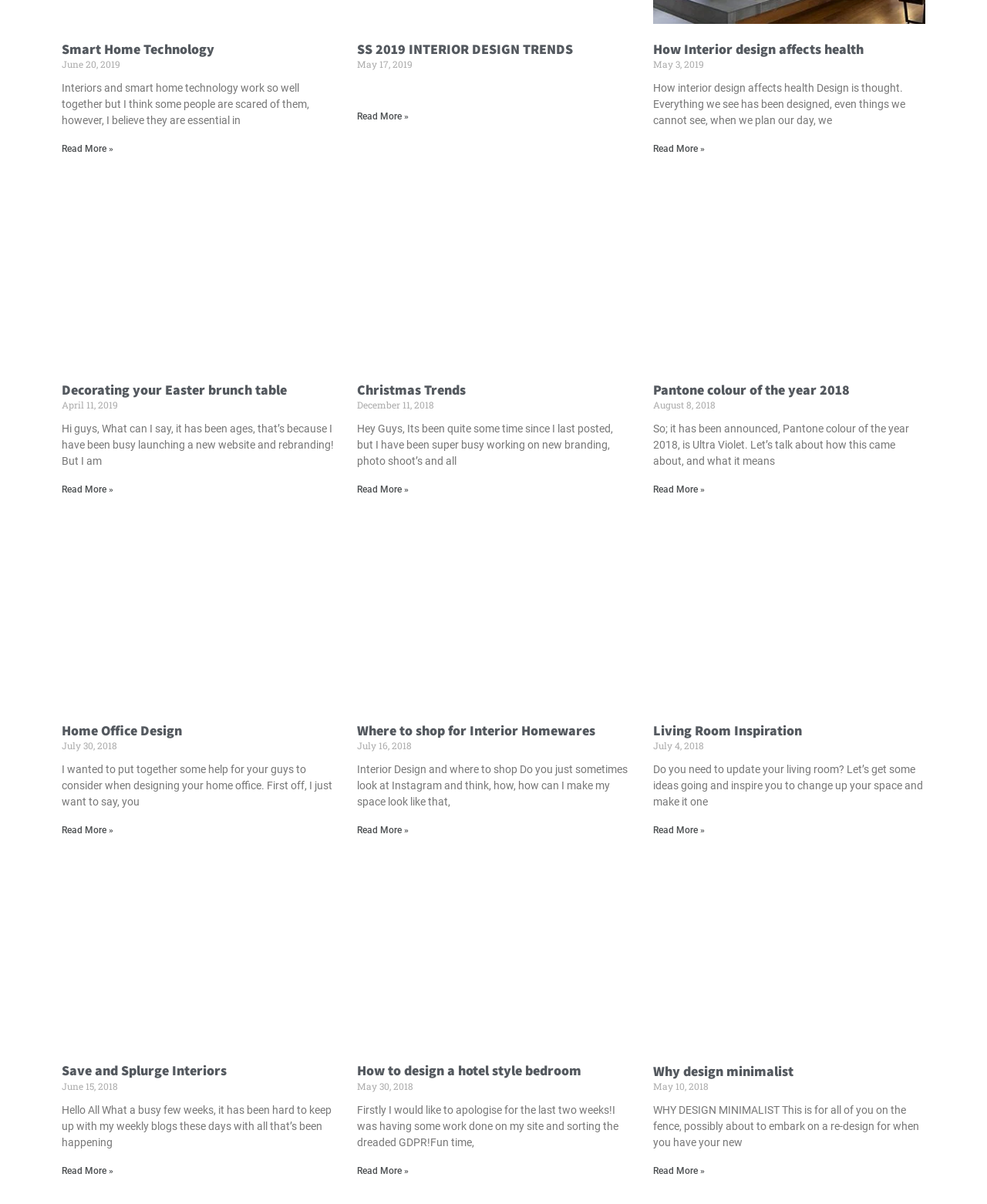How many 'Read more' links are on this webpage?
Please ensure your answer is as detailed and informative as possible.

I counted the number of 'Read more' links on the webpage, which are associated with each article element. Each article has a 'Read more' link, so there are 9 'Read more' links in total.